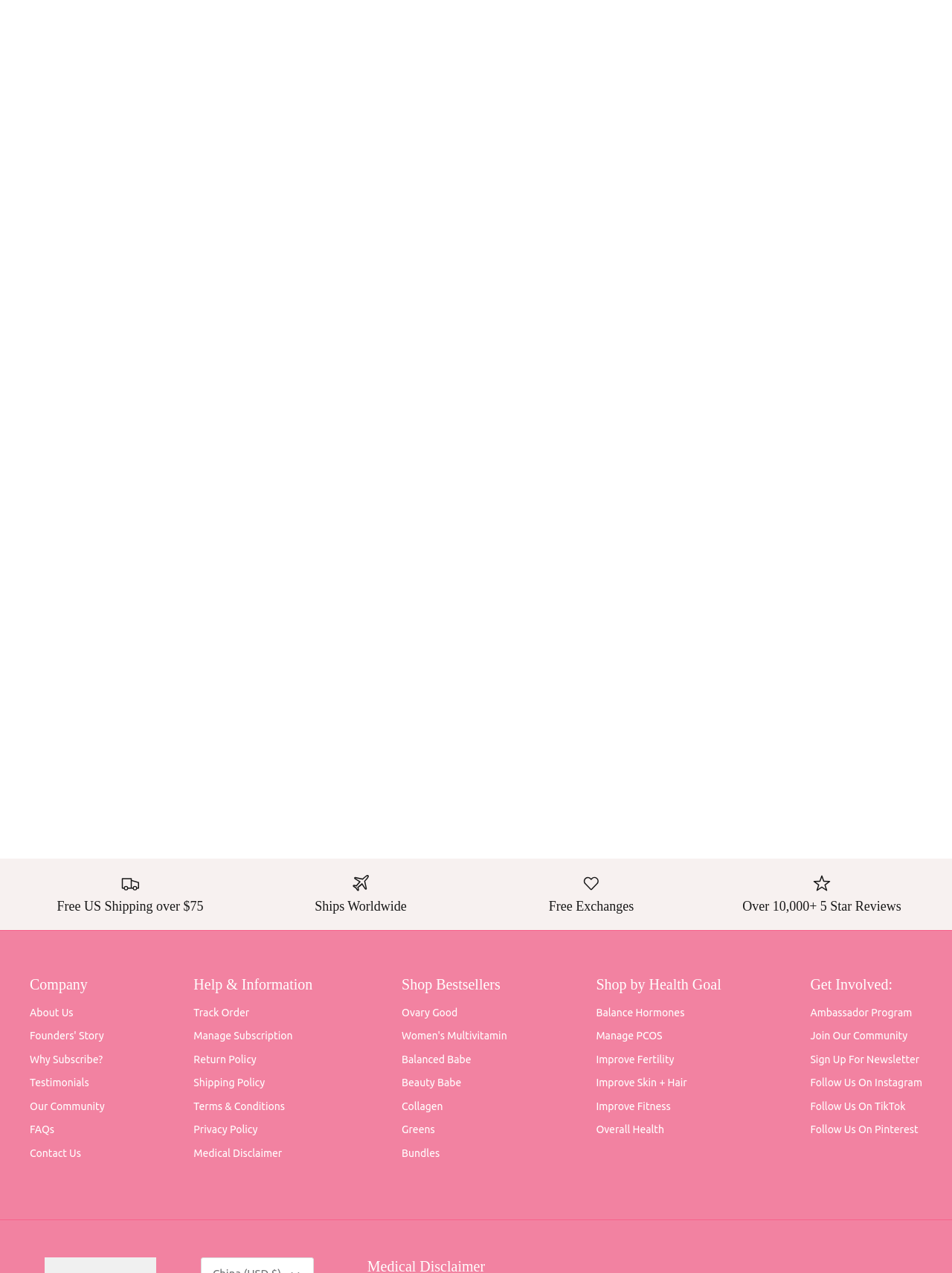Based on the element description: "Bundles", identify the UI element and provide its bounding box coordinates. Use four float numbers between 0 and 1, [left, top, right, bottom].

[0.422, 0.901, 0.462, 0.911]